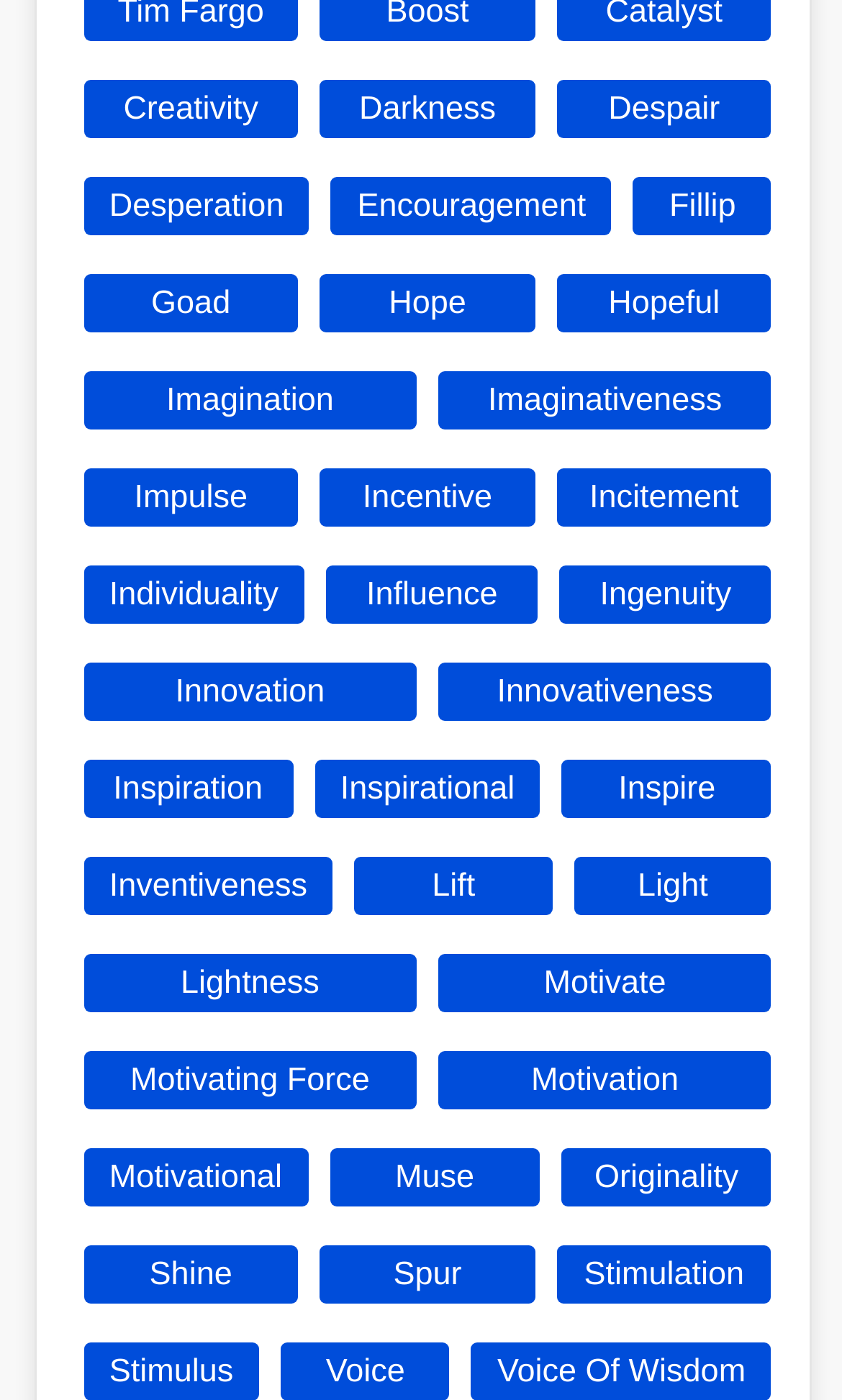Please identify the bounding box coordinates of the clickable region that I should interact with to perform the following instruction: "Click on Creativity". The coordinates should be expressed as four float numbers between 0 and 1, i.e., [left, top, right, bottom].

[0.099, 0.057, 0.354, 0.099]